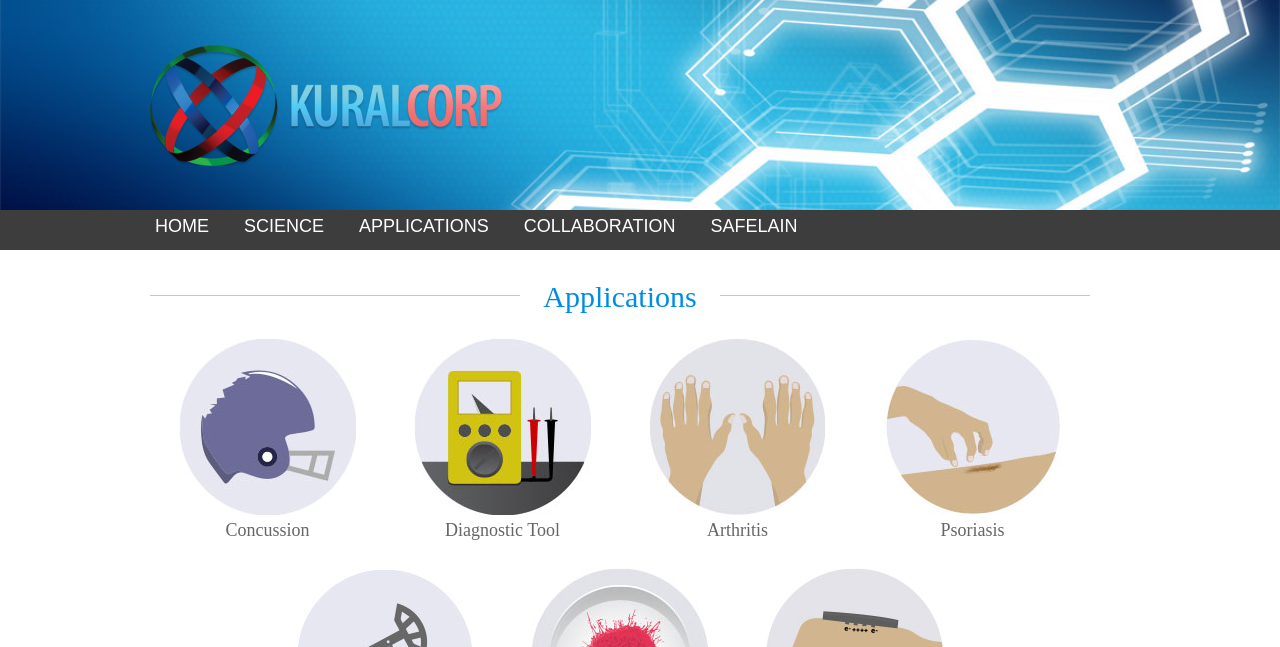What is the purpose of the 'SAFELAIN' link? Look at the image and give a one-word or short phrase answer.

Unknown